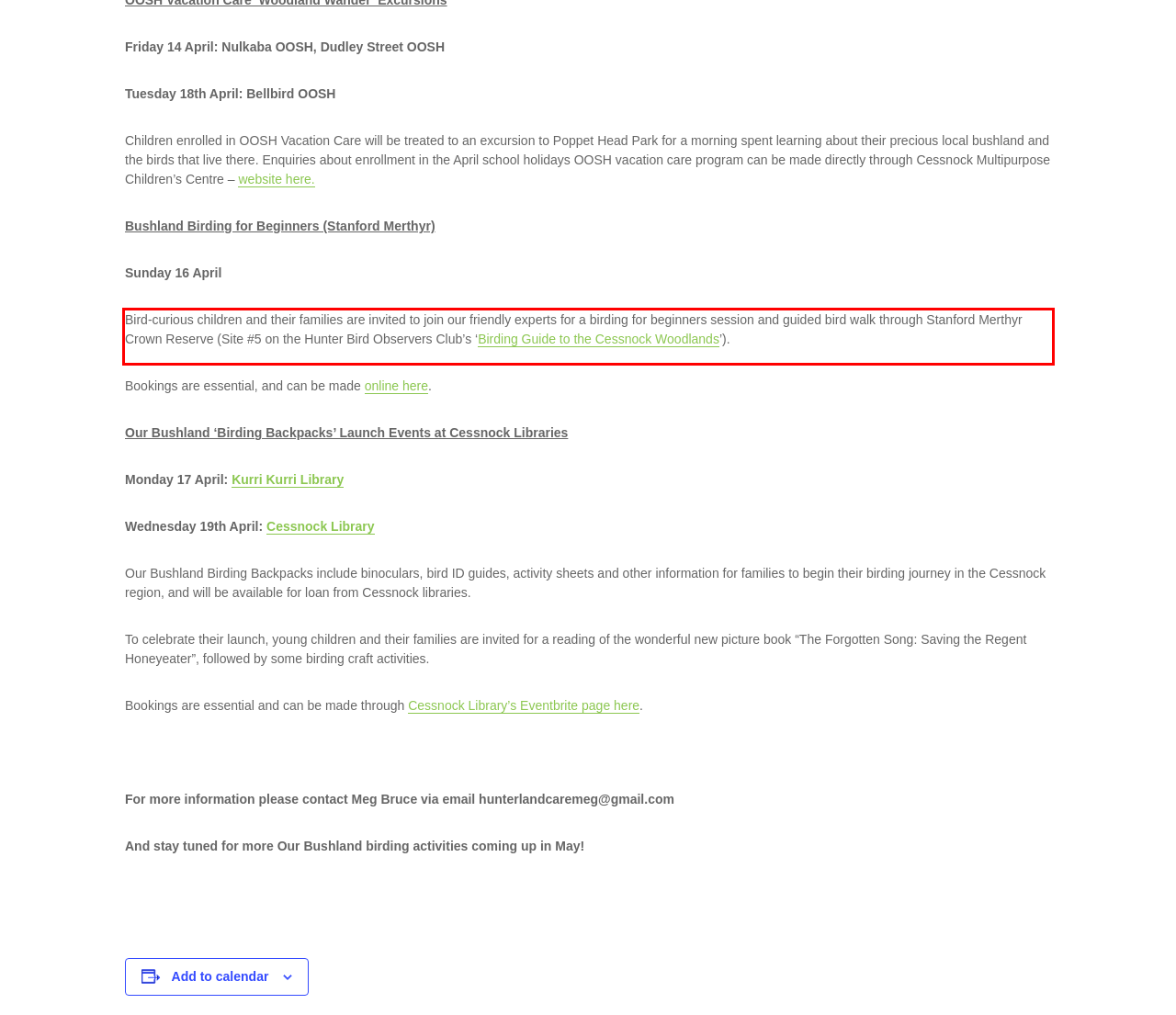You are provided with a screenshot of a webpage that includes a red bounding box. Extract and generate the text content found within the red bounding box.

Bird-curious children and their families are invited to join our friendly experts for a birding for beginners session and guided bird walk through Stanford Merthyr Crown Reserve (Site #5 on the Hunter Bird Observers Club’s ‘Birding Guide to the Cessnock Woodlands’).